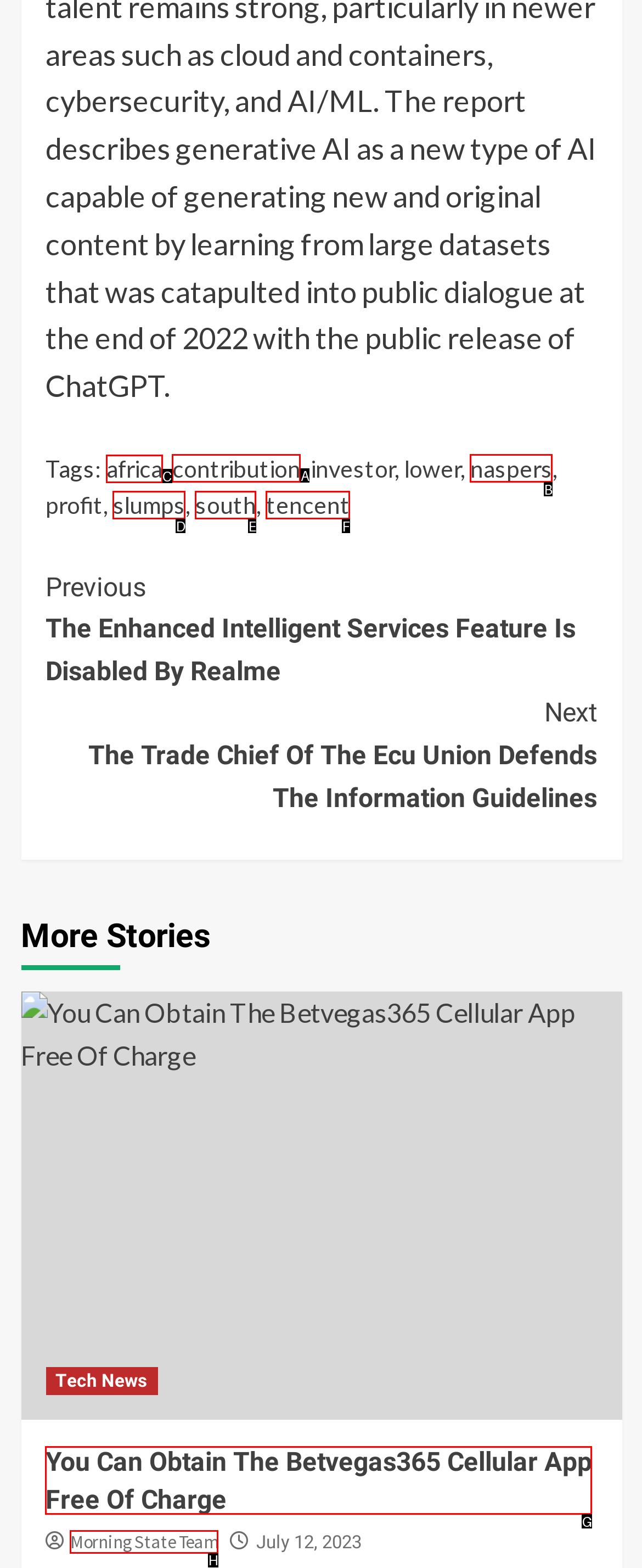Identify the appropriate lettered option to execute the following task: Click on the 'africa' tag
Respond with the letter of the selected choice.

C